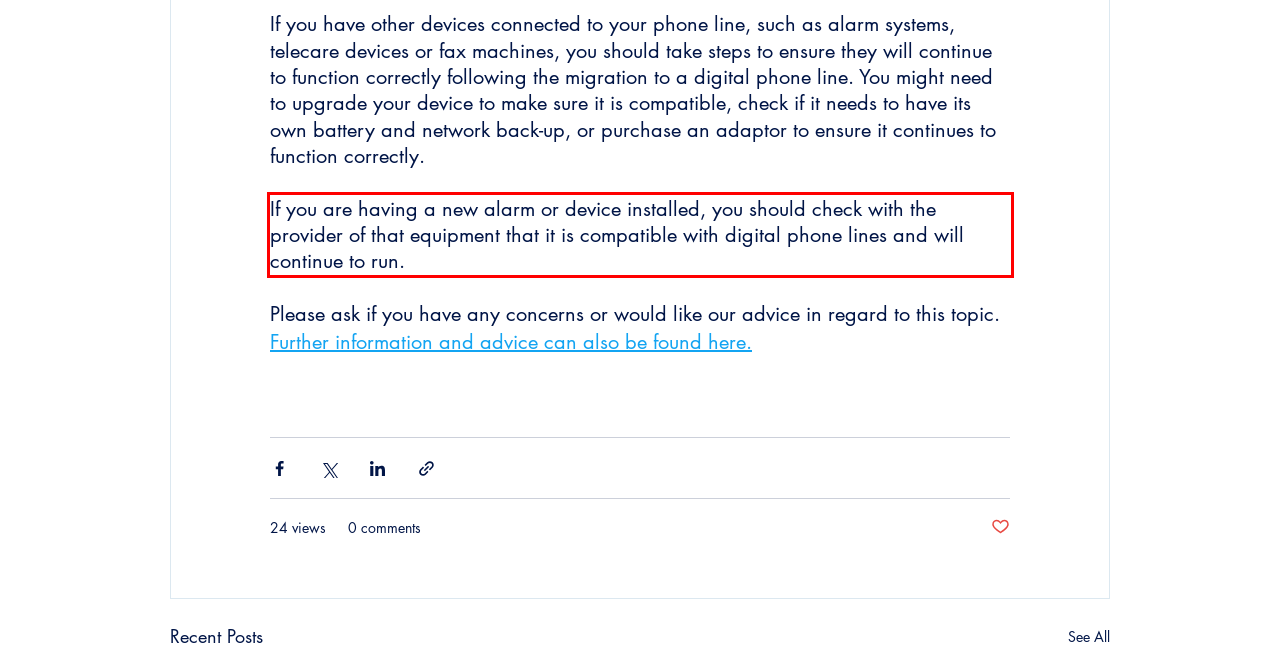Given the screenshot of a webpage, identify the red rectangle bounding box and recognize the text content inside it, generating the extracted text.

If you are having a new alarm or device installed, you should check with the provider of that equipment that it is compatible with digital phone lines and will continue to run.